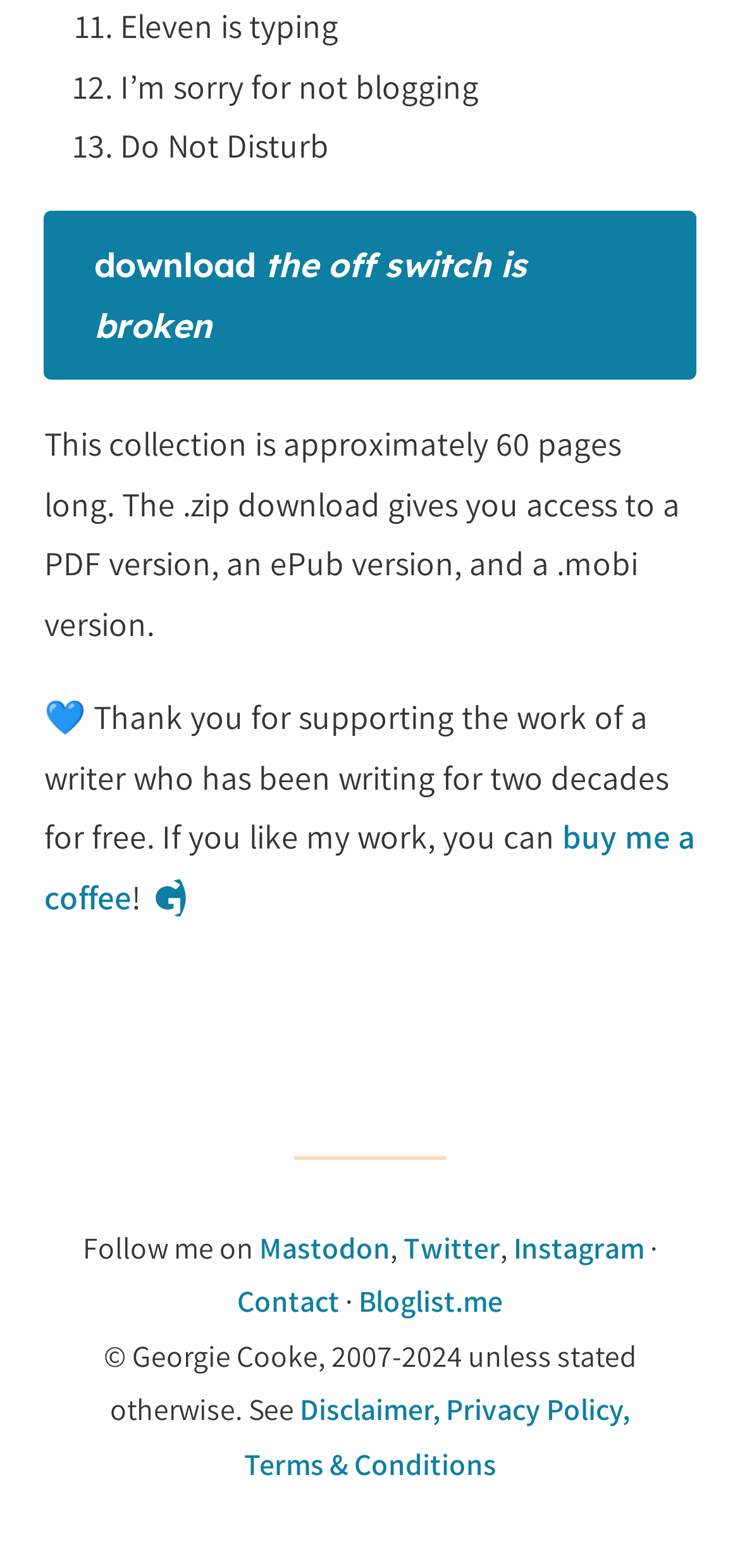Please find the bounding box coordinates of the element that you should click to achieve the following instruction: "download the off switch is broken". The coordinates should be presented as four float numbers between 0 and 1: [left, top, right, bottom].

[0.06, 0.134, 0.94, 0.243]